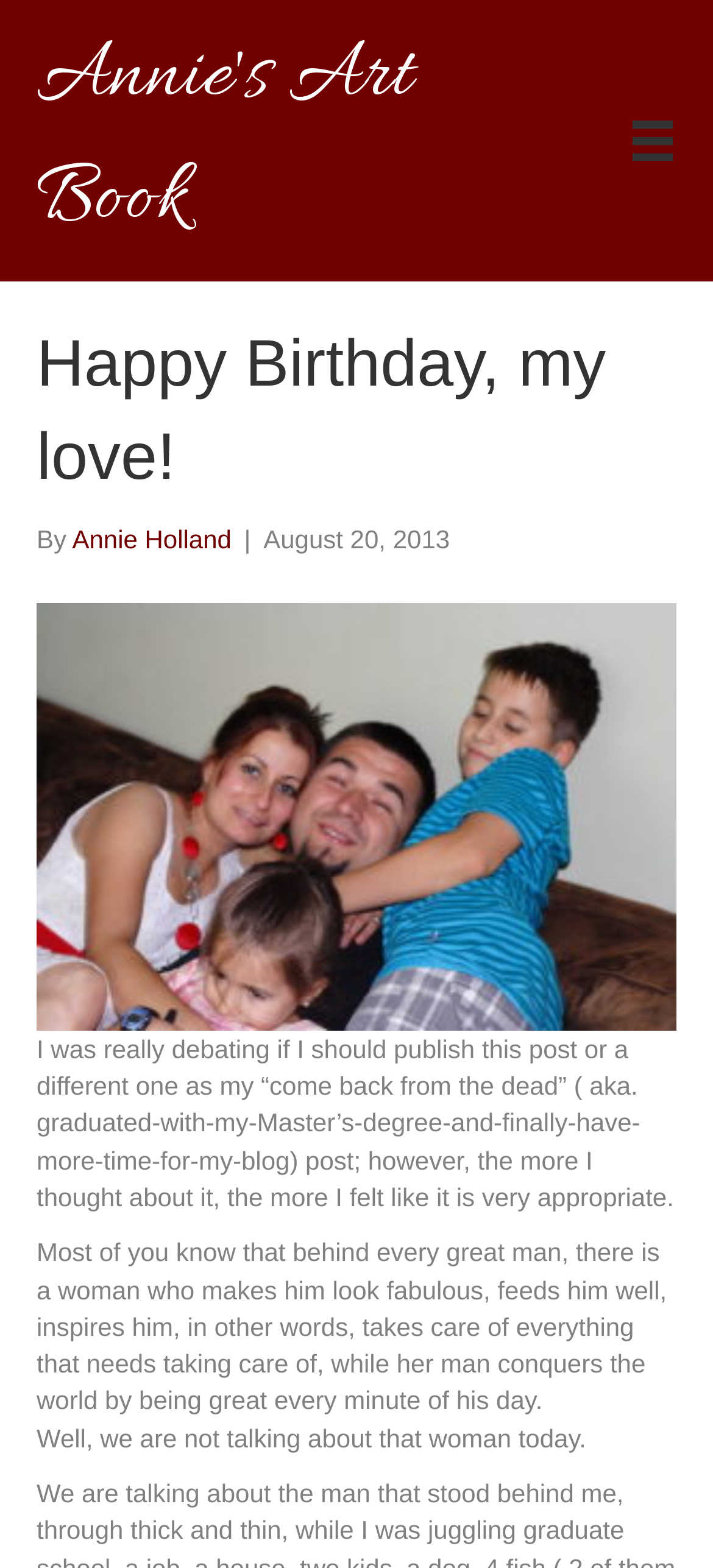What is the title of the birthday post?
Utilize the information in the image to give a detailed answer to the question.

The title of the birthday post can be found in the header section of the webpage, where it says 'Happy Birthday, my love!'.